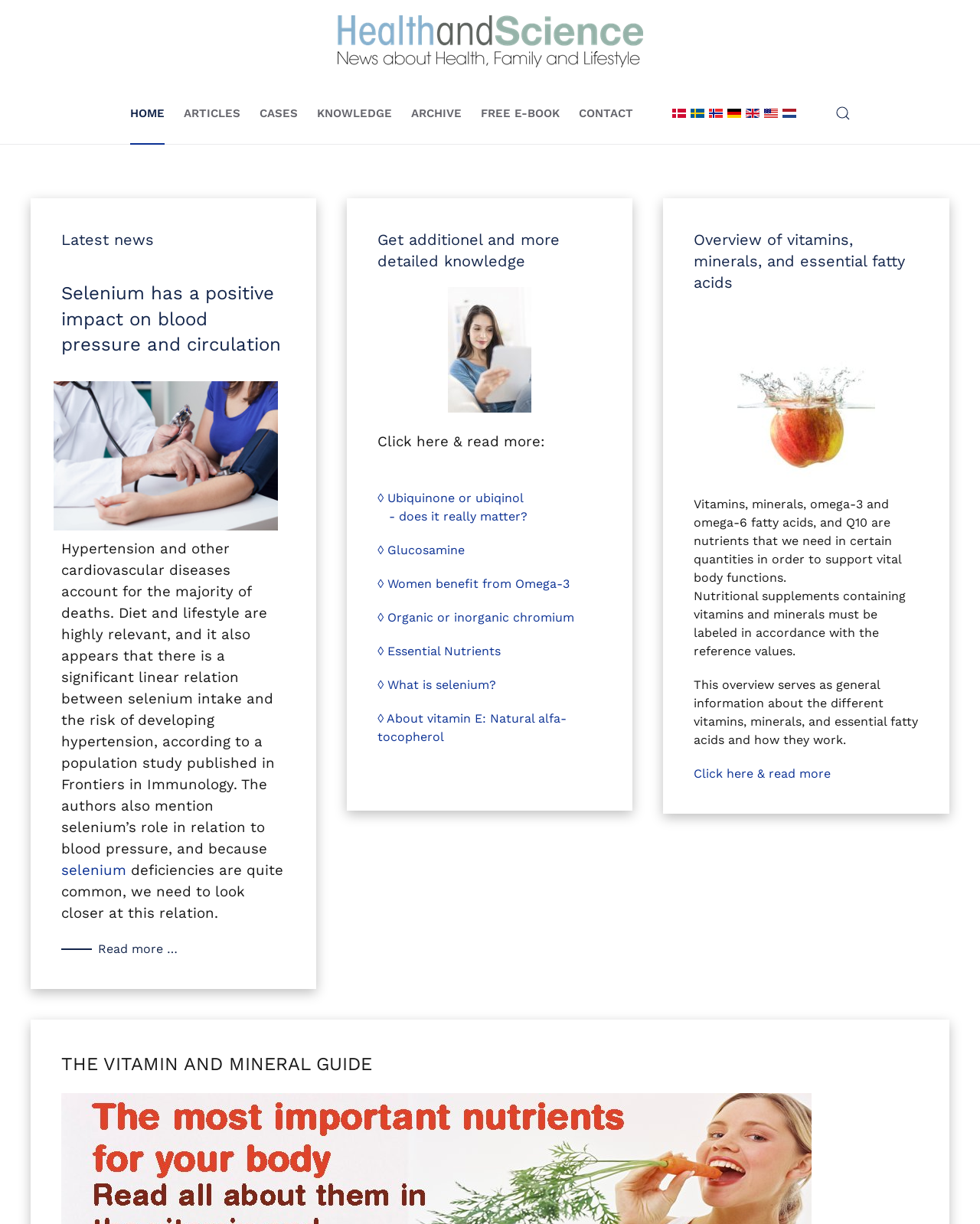Identify the bounding box coordinates necessary to click and complete the given instruction: "reply".

None